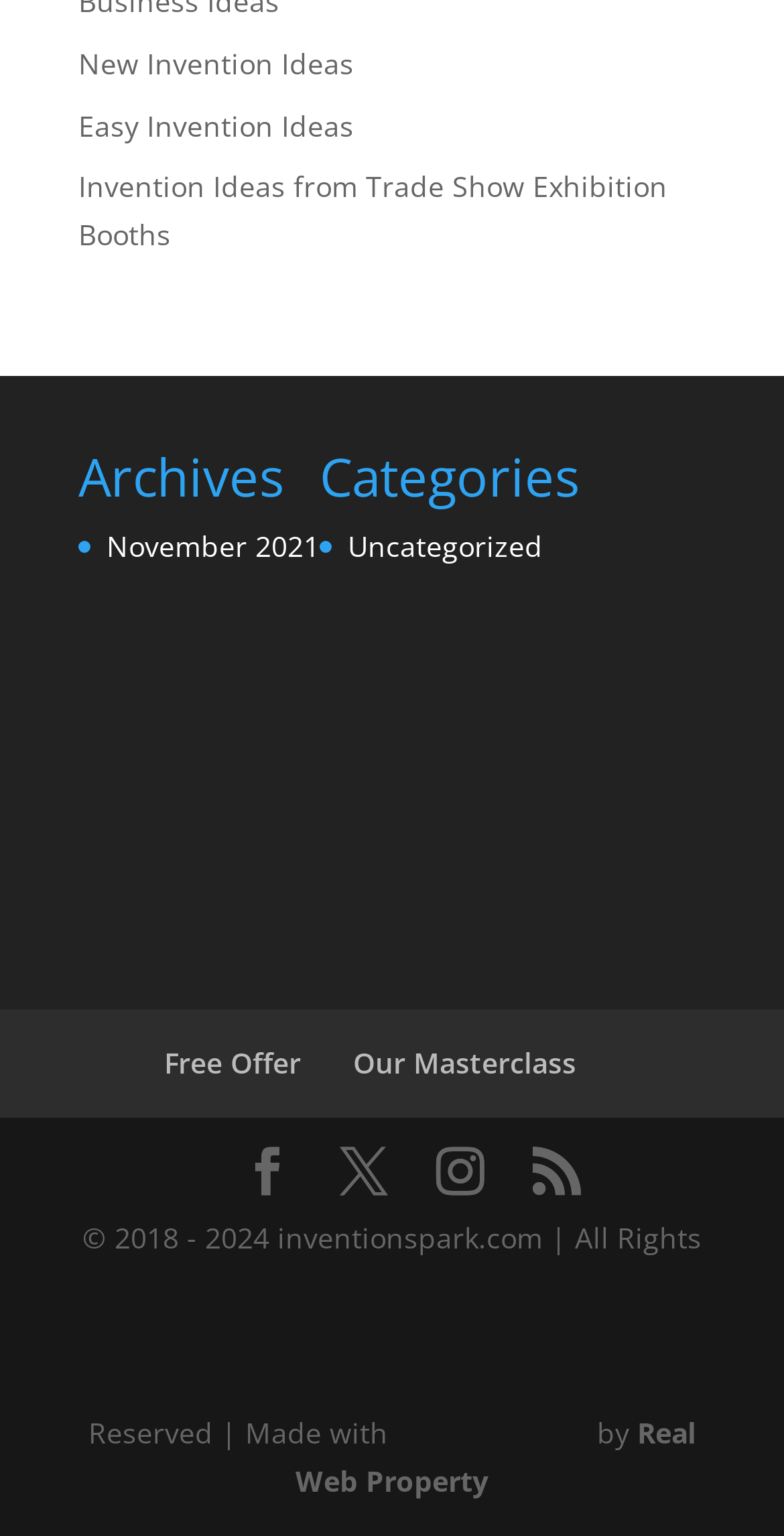Give a concise answer using only one word or phrase for this question:
What is the text next to the link 'Real Web Property'?

by